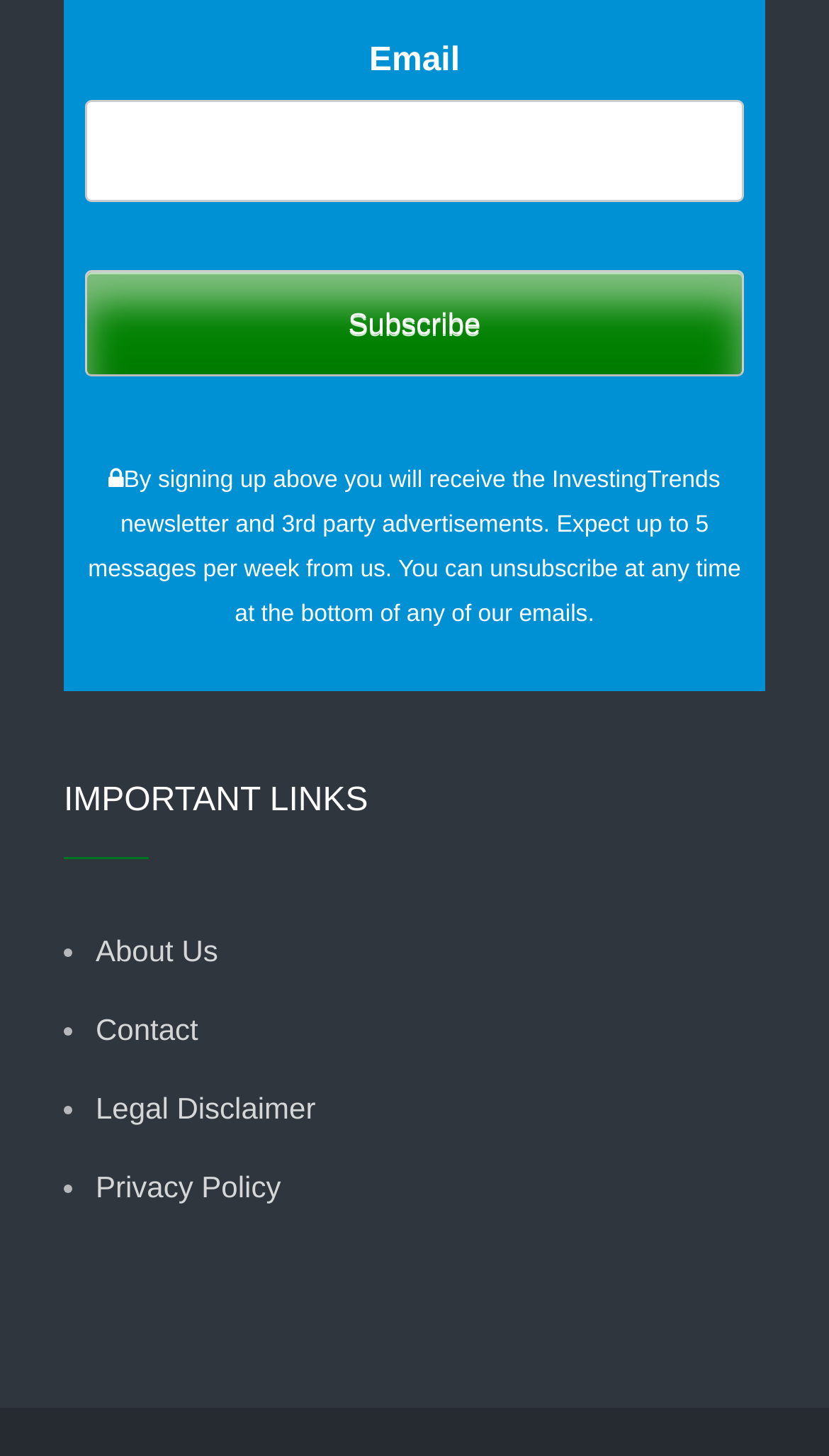Reply to the question with a single word or phrase:
What is the purpose of the textbox?

Email input